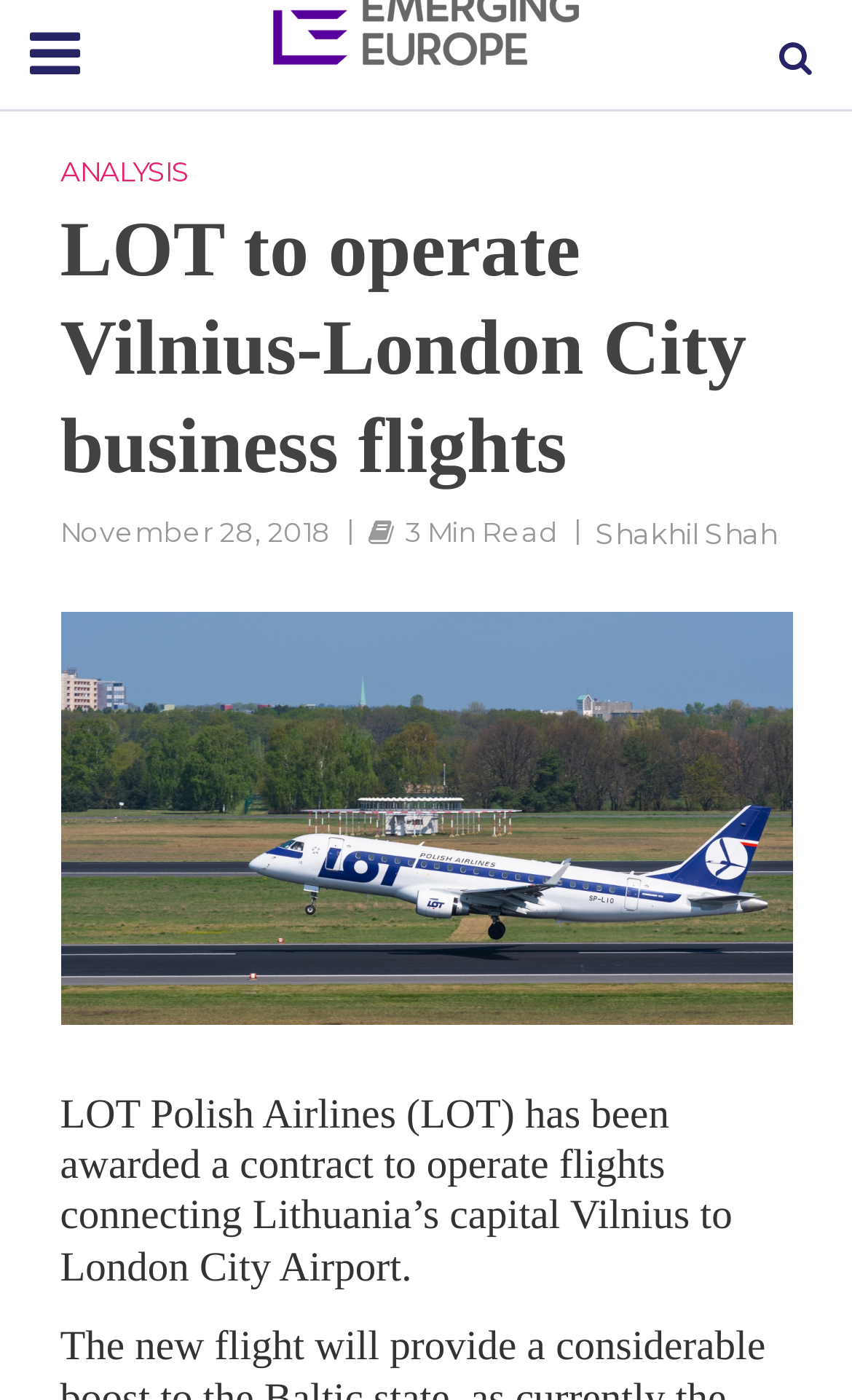Respond with a single word or phrase:
What is the capital of Lithuania?

Vilnius